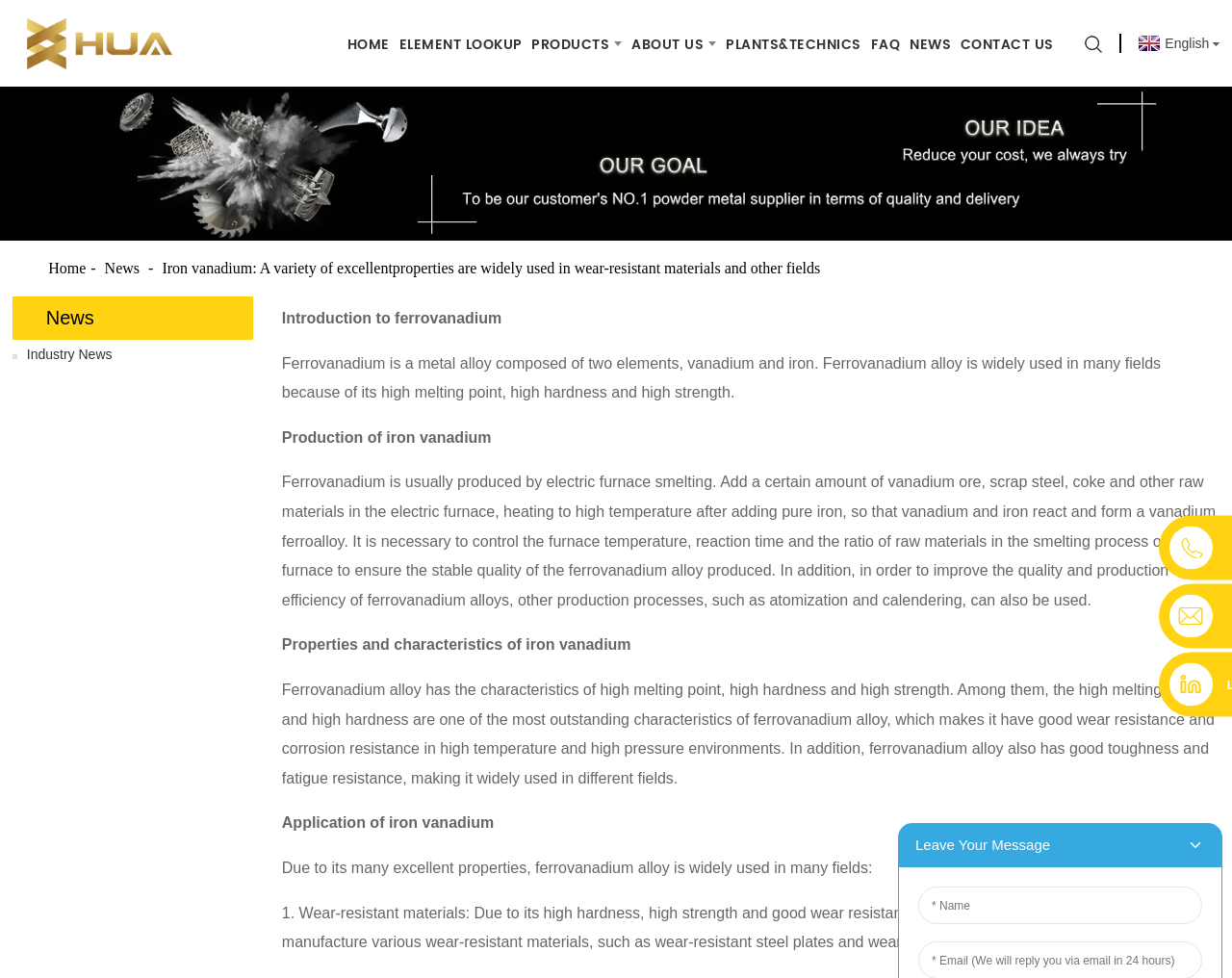Identify the bounding box coordinates of the region that needs to be clicked to carry out this instruction: "Learn about the Production of iron vanadium". Provide these coordinates as four float numbers ranging from 0 to 1, i.e., [left, top, right, bottom].

[0.229, 0.439, 0.399, 0.455]